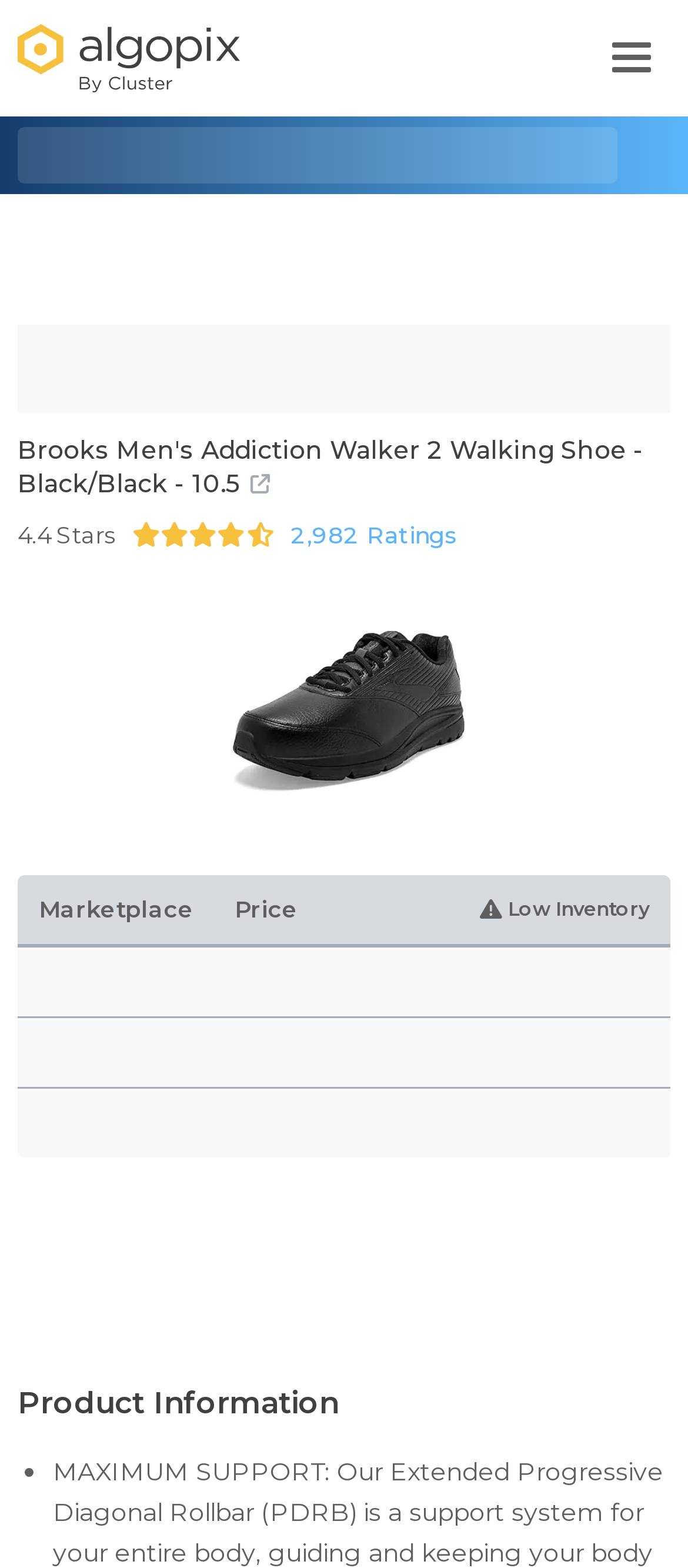Describe the webpage in detail, including text, images, and layout.

The webpage appears to be a product page for the Brooks Men's Addiction Walker 2 Walking Shoe in Black/Black. At the top left, there is an Algopix logo, which is an image linked to the Algopix website. Next to the logo, there is a toggle navigation button. 

On the top right, there is an advertisement iframe. Below the advertisement, the product title "Brooks Men's Addiction Walker 2 Walking Shoe - Black/Black - 10.5" is displayed as a heading, which is also a link. 

Under the product title, there are ratings and reviews information, including a 4.4-star rating, the word "Stars", and the number of ratings, "2,982", along with the word "Ratings". 

Below the ratings, there is a product image linked to the product page, and a marketplace label. The price information is displayed next to the marketplace label. On the right side, there is a "Low Inventory" warning. 

At the bottom of the page, there is a "Product Information" heading, followed by a list of product details, marked with bullet points.